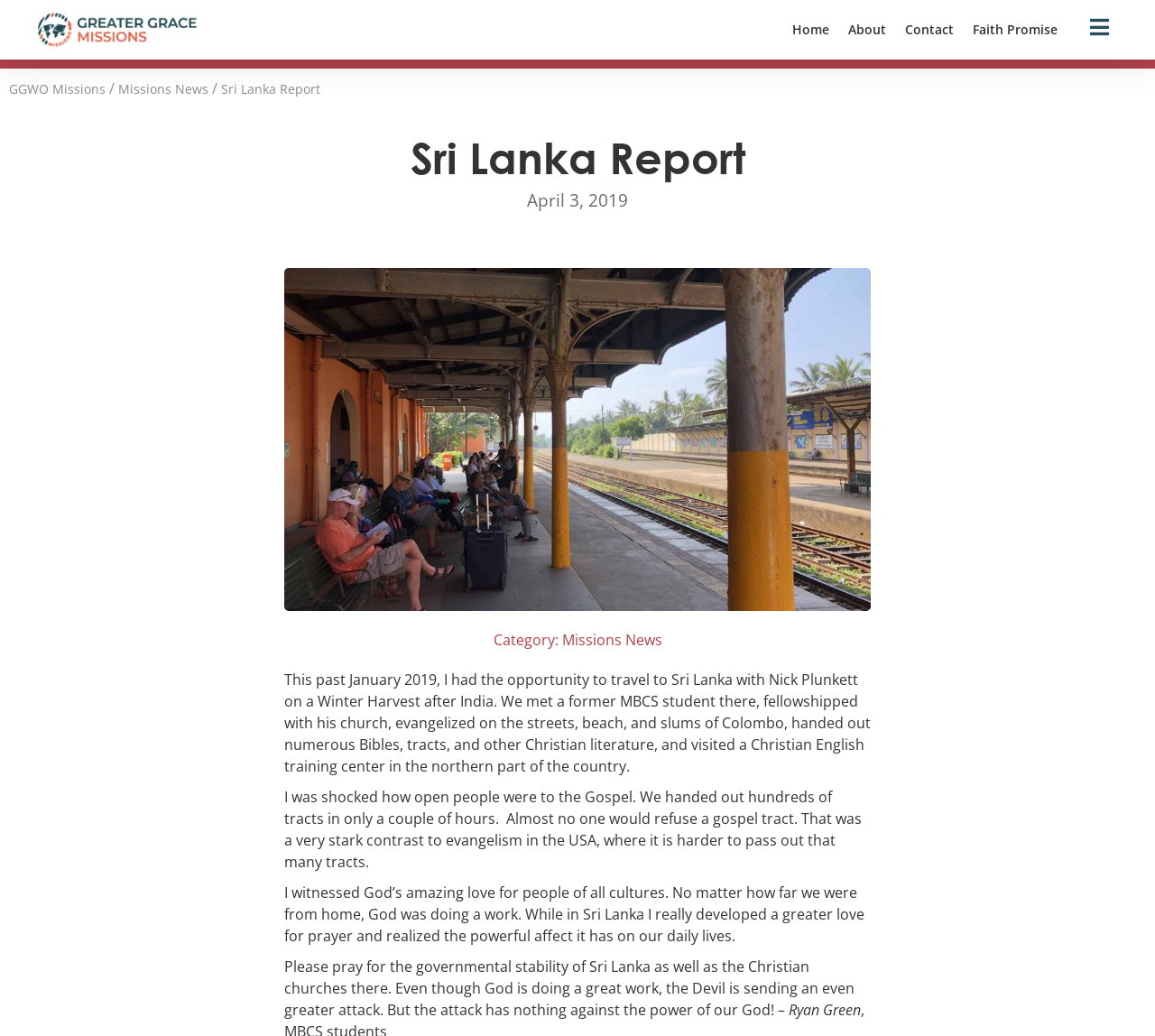Please find the bounding box coordinates of the section that needs to be clicked to achieve this instruction: "View the Missions News".

[0.102, 0.078, 0.18, 0.094]